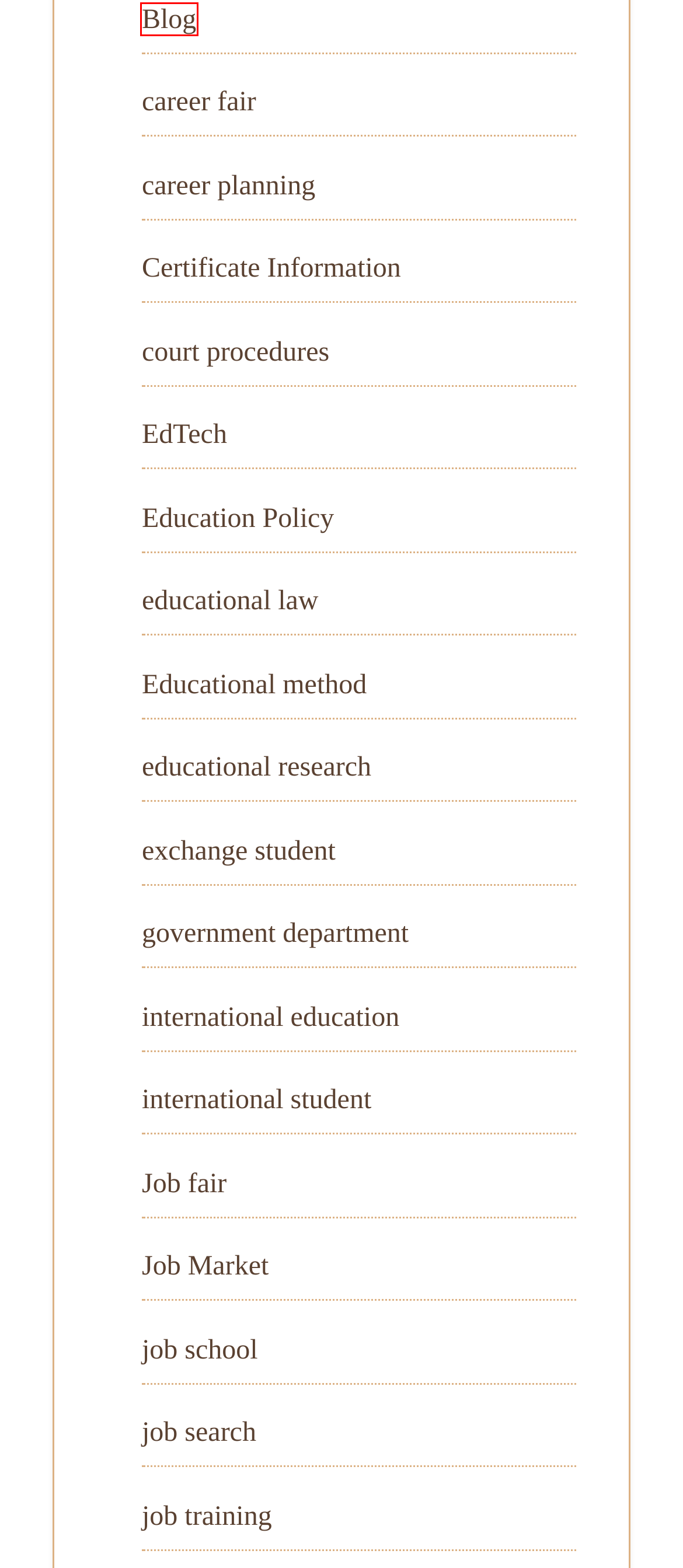A screenshot of a webpage is given, marked with a red bounding box around a UI element. Please select the most appropriate webpage description that fits the new page after clicking the highlighted element. Here are the candidates:
A. international student - Edu Leadership Hub
B. Job fair - Edu Leadership Hub
C. Certificate Information - Edu Leadership Hub
D. Blog - Edu Leadership Hub
E. career fair - Edu Leadership Hub
F. court procedures - Edu Leadership Hub
G. career planning - Edu Leadership Hub
H. educational law - Edu Leadership Hub

D